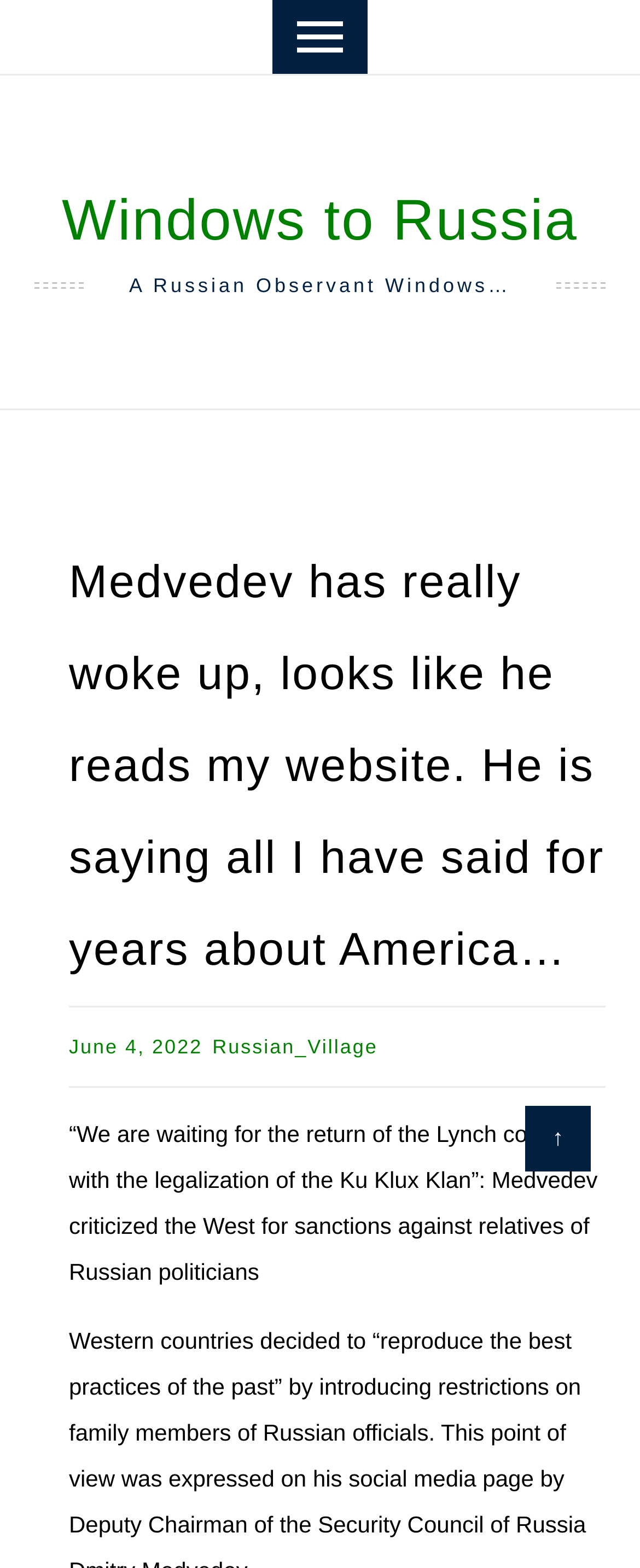What is the purpose of the 'Skip to content' link?
Give a thorough and detailed response to the question.

The 'Skip to content' link is likely intended to allow users to bypass the navigation menu and go directly to the main content of the page, making it easier for users to access the content.